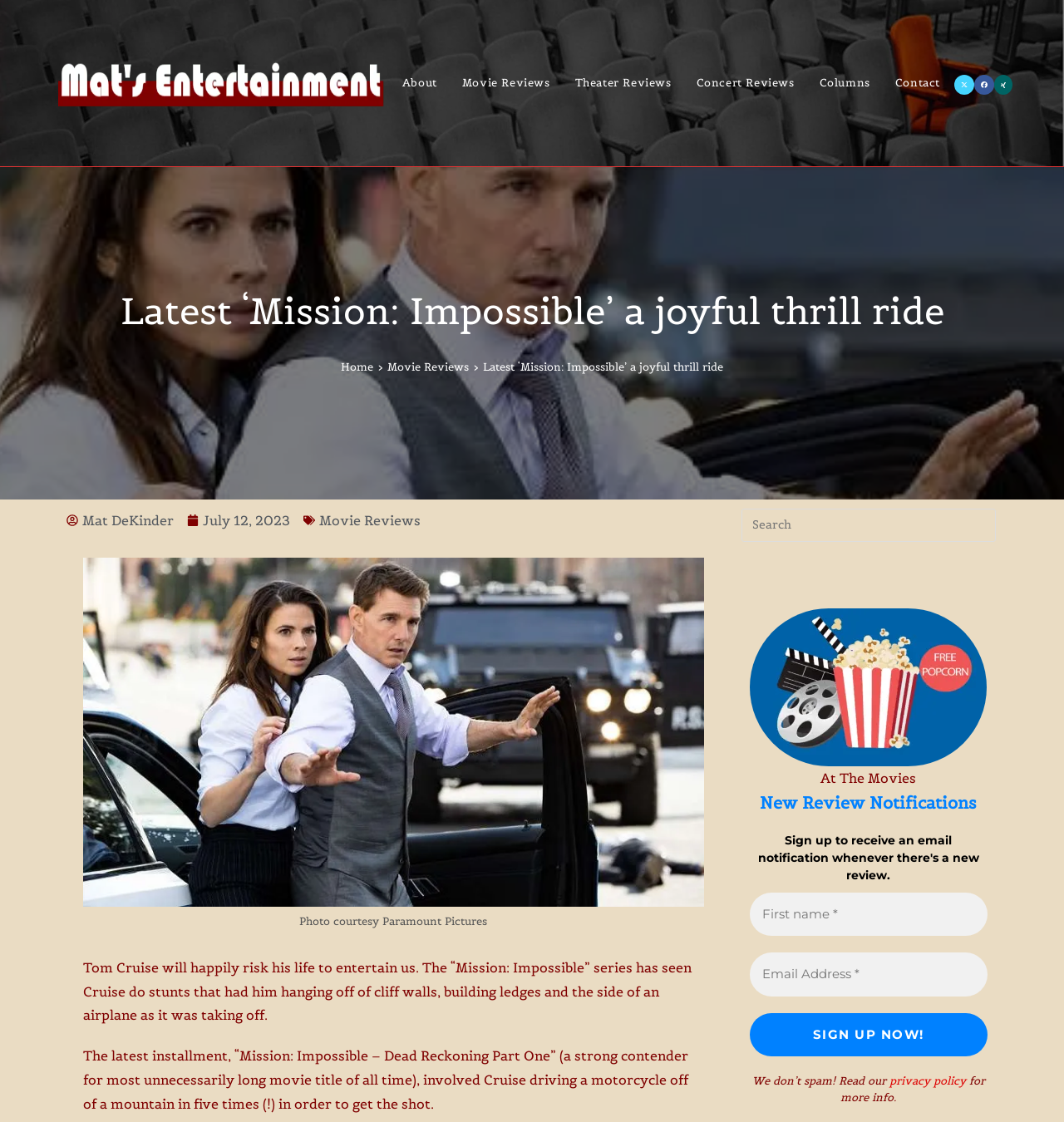Based on the image, please respond to the question with as much detail as possible:
Who is the author of the review?

The answer can be found by looking at the link 'Mat DeKinder' which is located near the top of the webpage, indicating that Mat DeKinder is the author of the review.